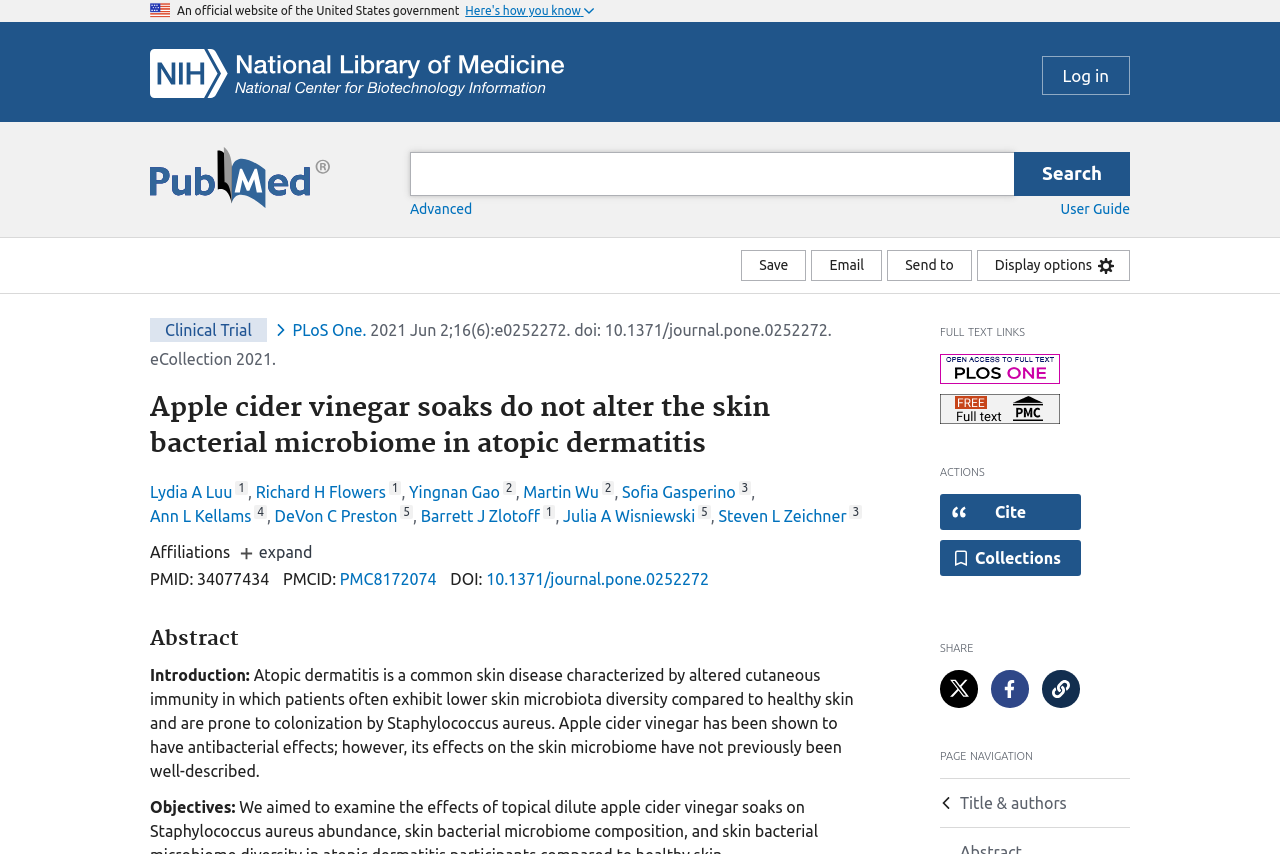Carefully observe the image and respond to the question with a detailed answer:
How many authors are listed for the article?

The authors of the article are listed below the title, and they are Lydia A Luu, Richard H Flowers, Yingnan Gao, Martin Wu, Sofia Gasperino, Ann L Kellams, and Barrett J Zlotoff, making a total of 7 authors.